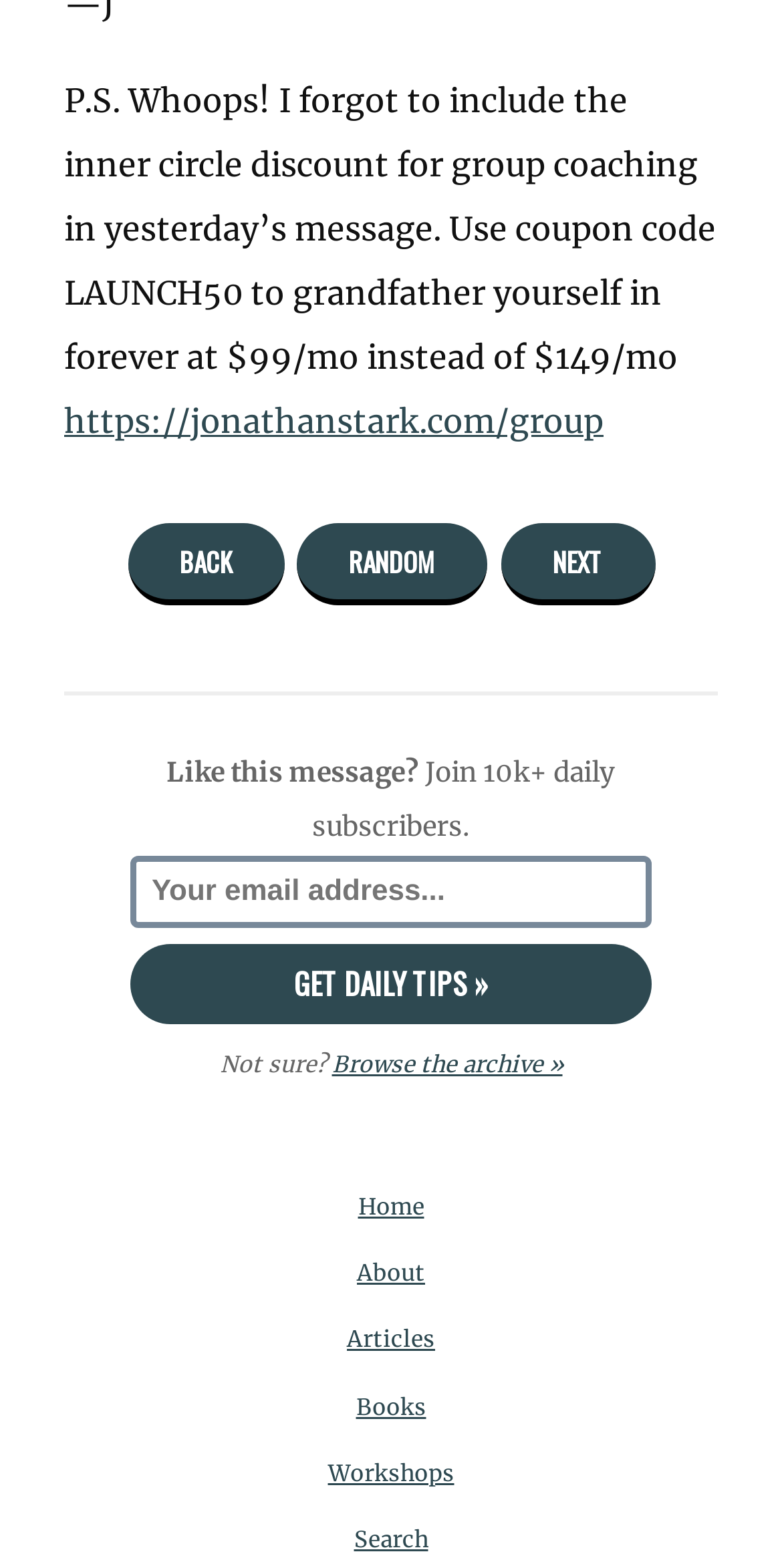Determine the bounding box for the HTML element described here: "value="Get Daily Tips »"". The coordinates should be given as [left, top, right, bottom] with each number being a float between 0 and 1.

[0.168, 0.602, 0.832, 0.653]